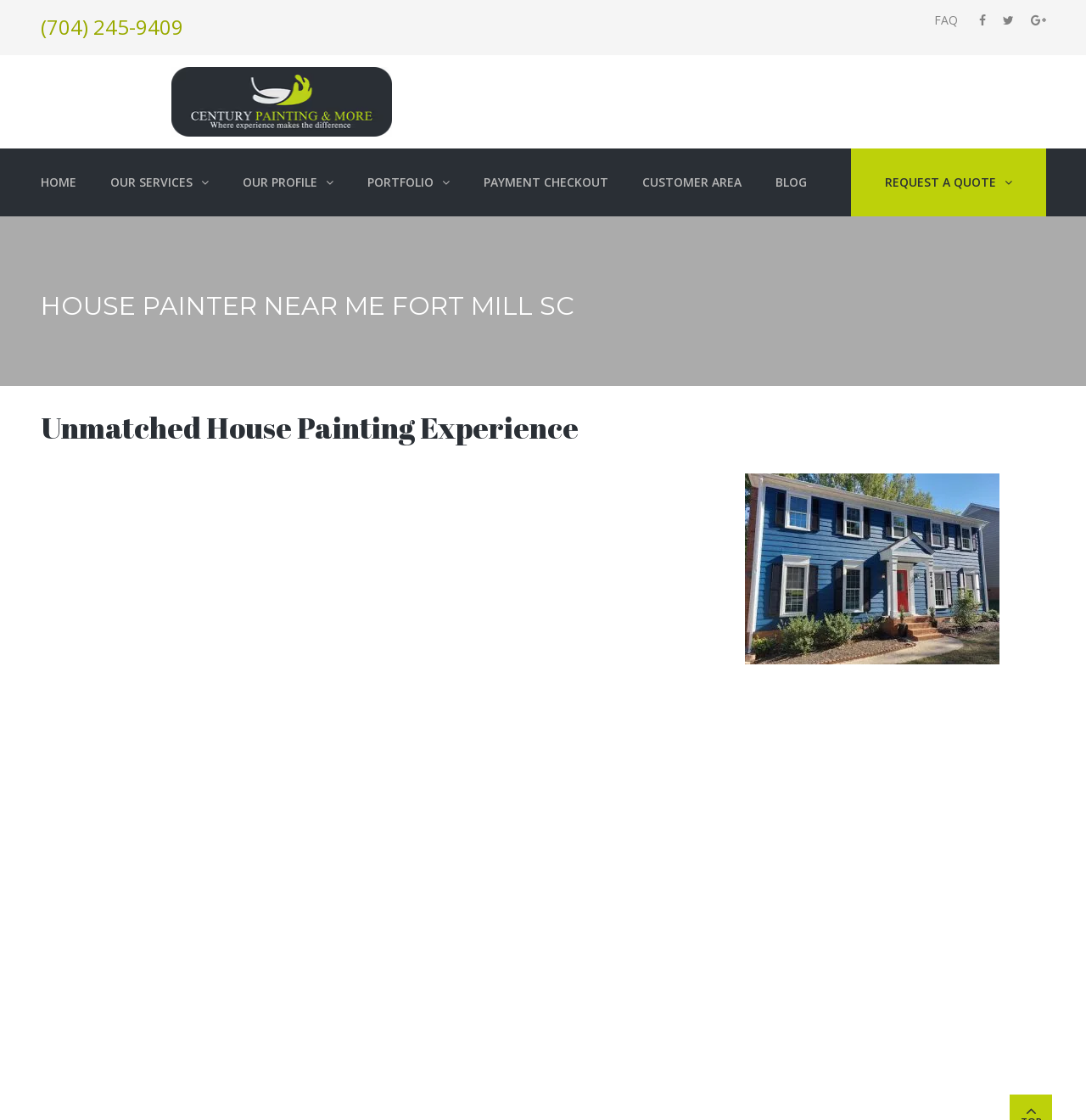Find the bounding box coordinates for the UI element that matches this description: "Portfolio".

[0.322, 0.132, 0.429, 0.193]